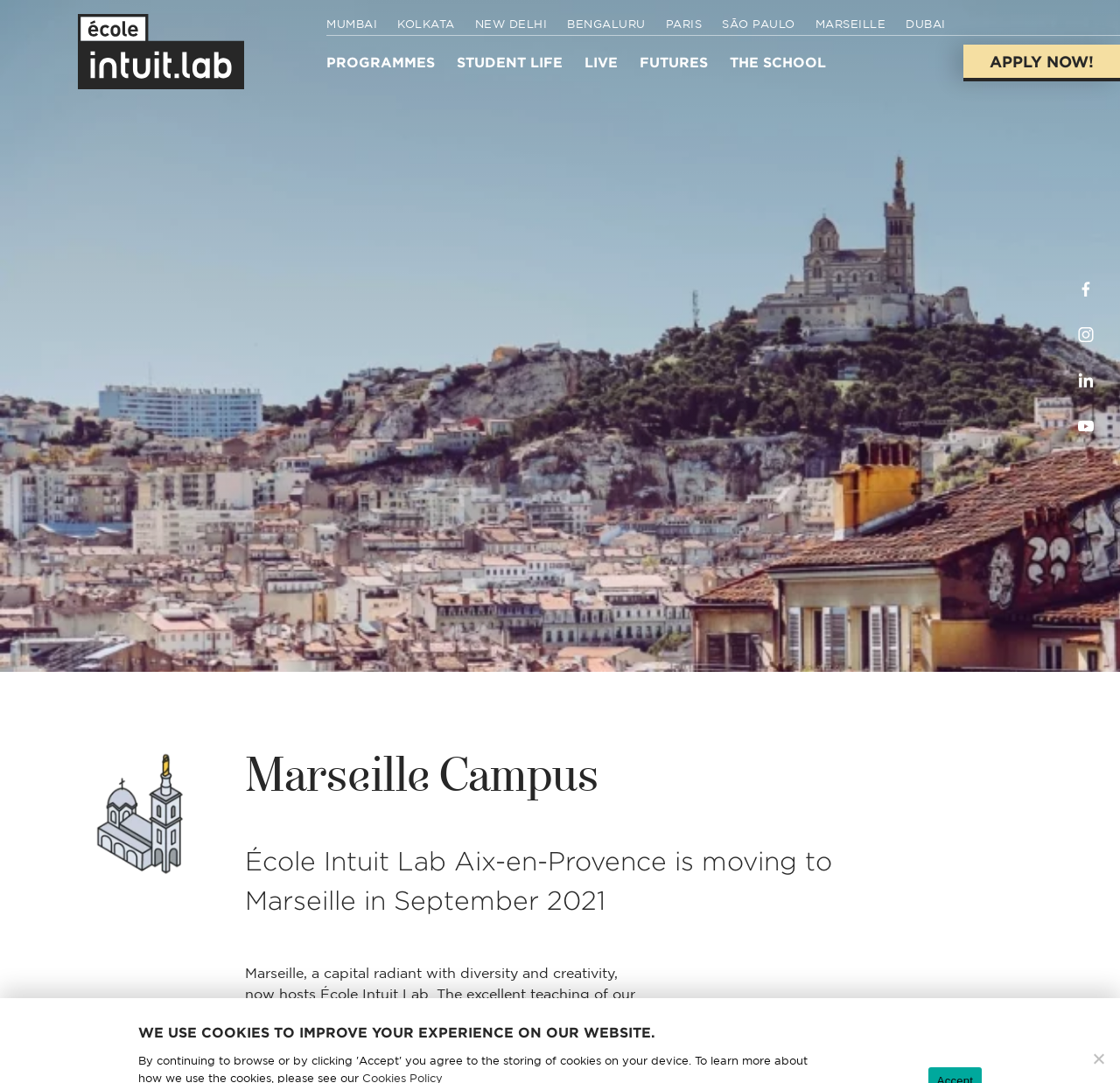Kindly respond to the following question with a single word or a brief phrase: 
How many social media platforms are listed to follow?

4